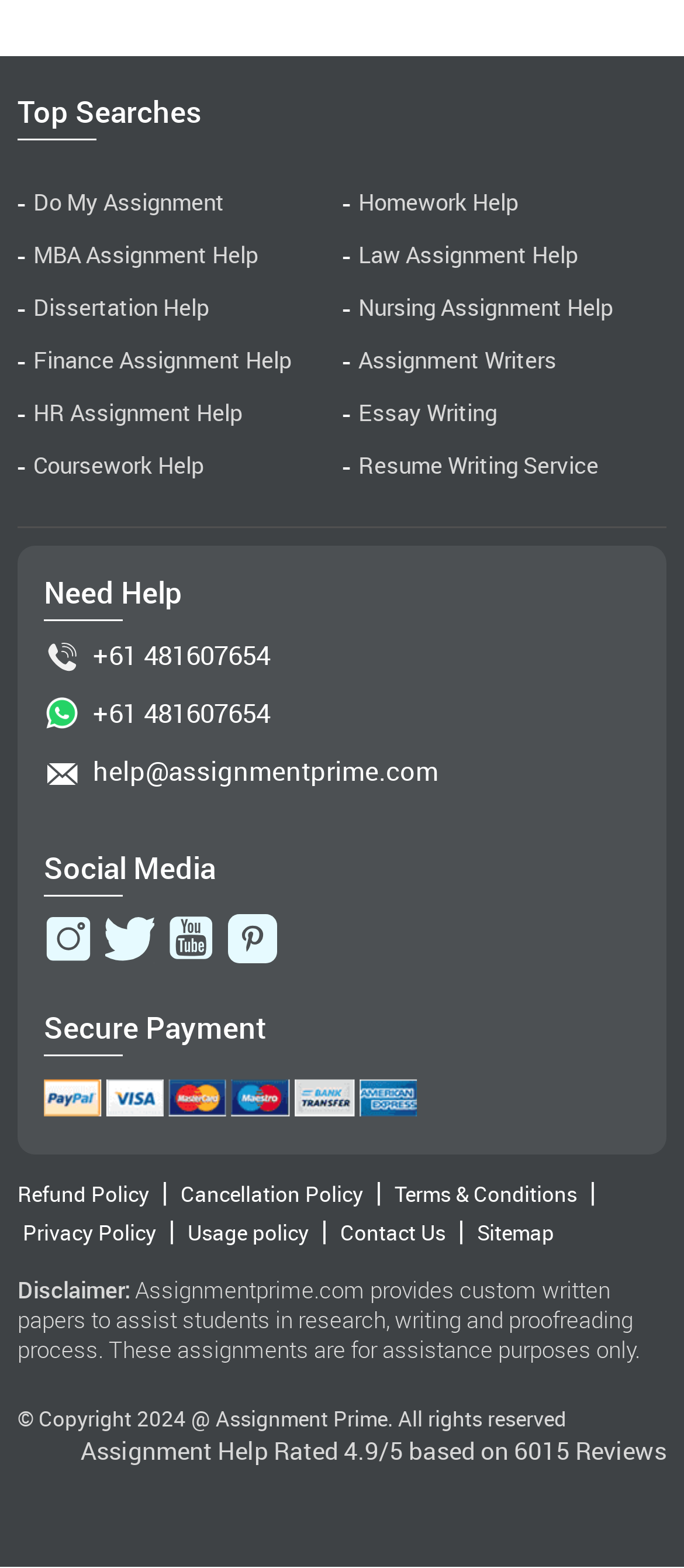Identify the bounding box coordinates of the part that should be clicked to carry out this instruction: "Click on 'Do My Assignment'".

[0.049, 0.12, 0.328, 0.14]